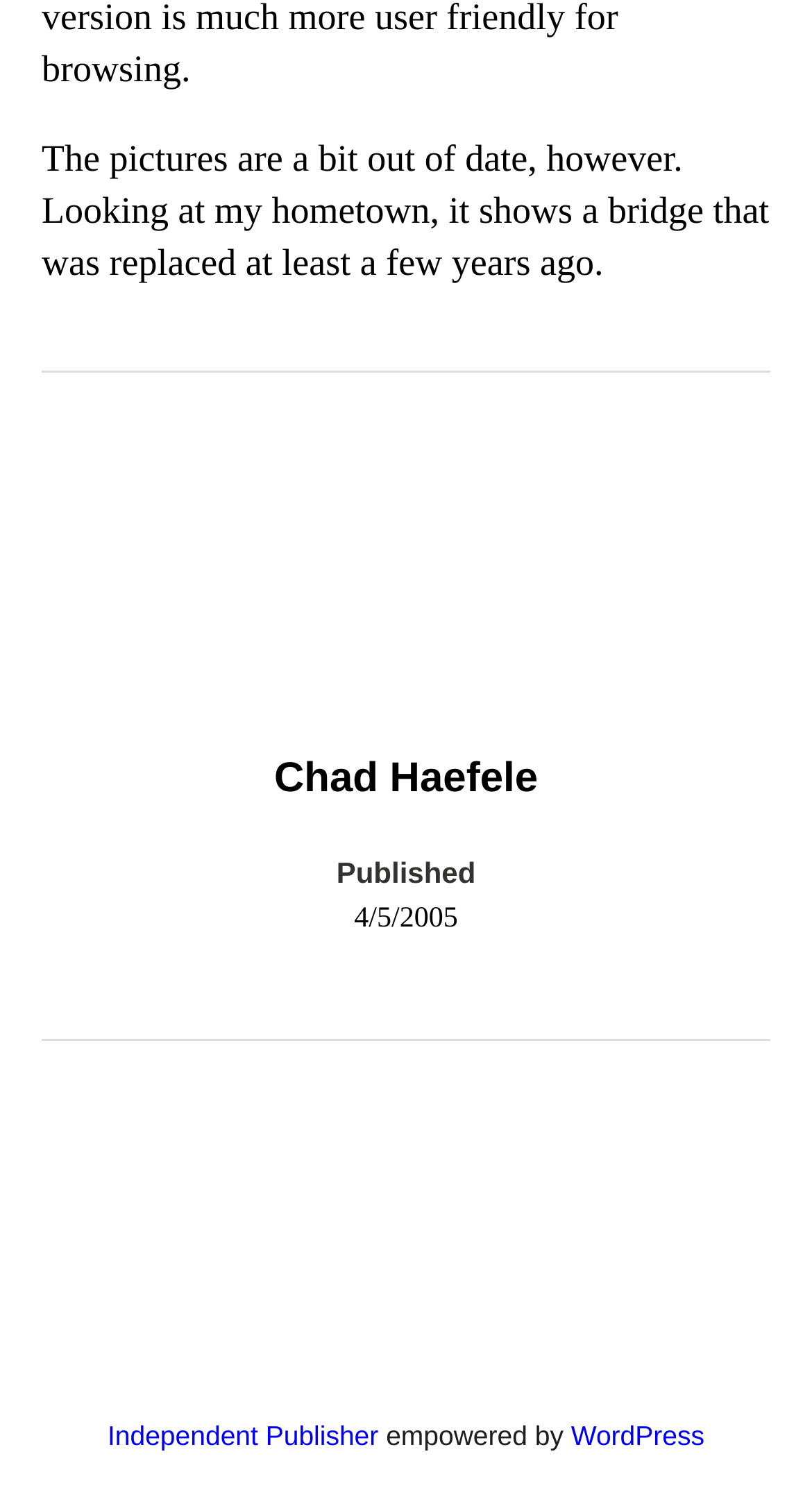Using the provided element description "parent_node: Chad Haefele", determine the bounding box coordinates of the UI element.

[0.372, 0.449, 0.628, 0.478]